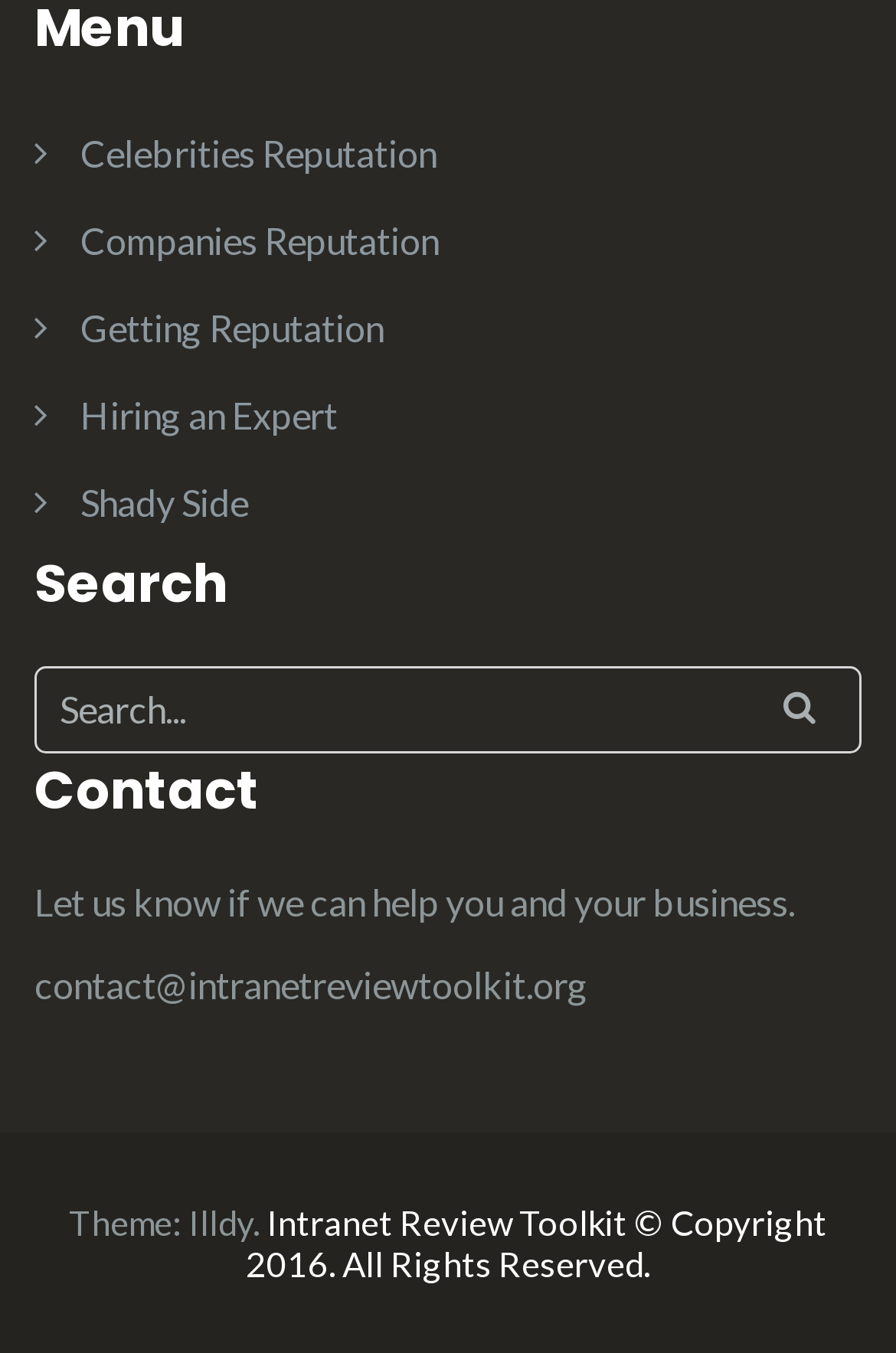What is the purpose of the search box?
Using the image as a reference, deliver a detailed and thorough answer to the question.

The search box is located below the 'Search' heading and has a bounding box coordinate of [0.038, 0.492, 0.962, 0.557]. It is likely used to search for specific information or content on the webpage.